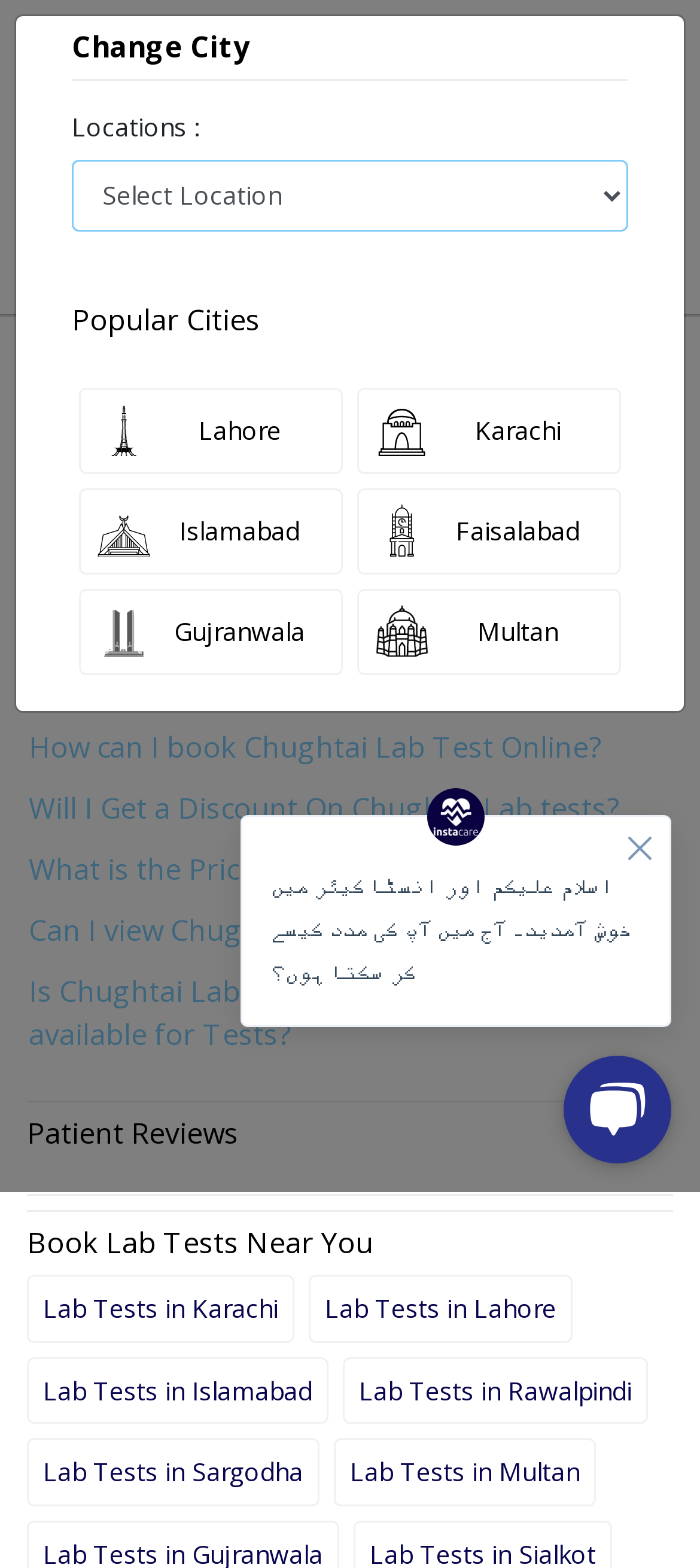Please specify the bounding box coordinates in the format (top-left x, top-left y, bottom-right x, bottom-right y), with values ranging from 0 to 1. Identify the bounding box for the UI component described as follows: Lab Tests in Rawalpindi

[0.49, 0.865, 0.926, 0.908]